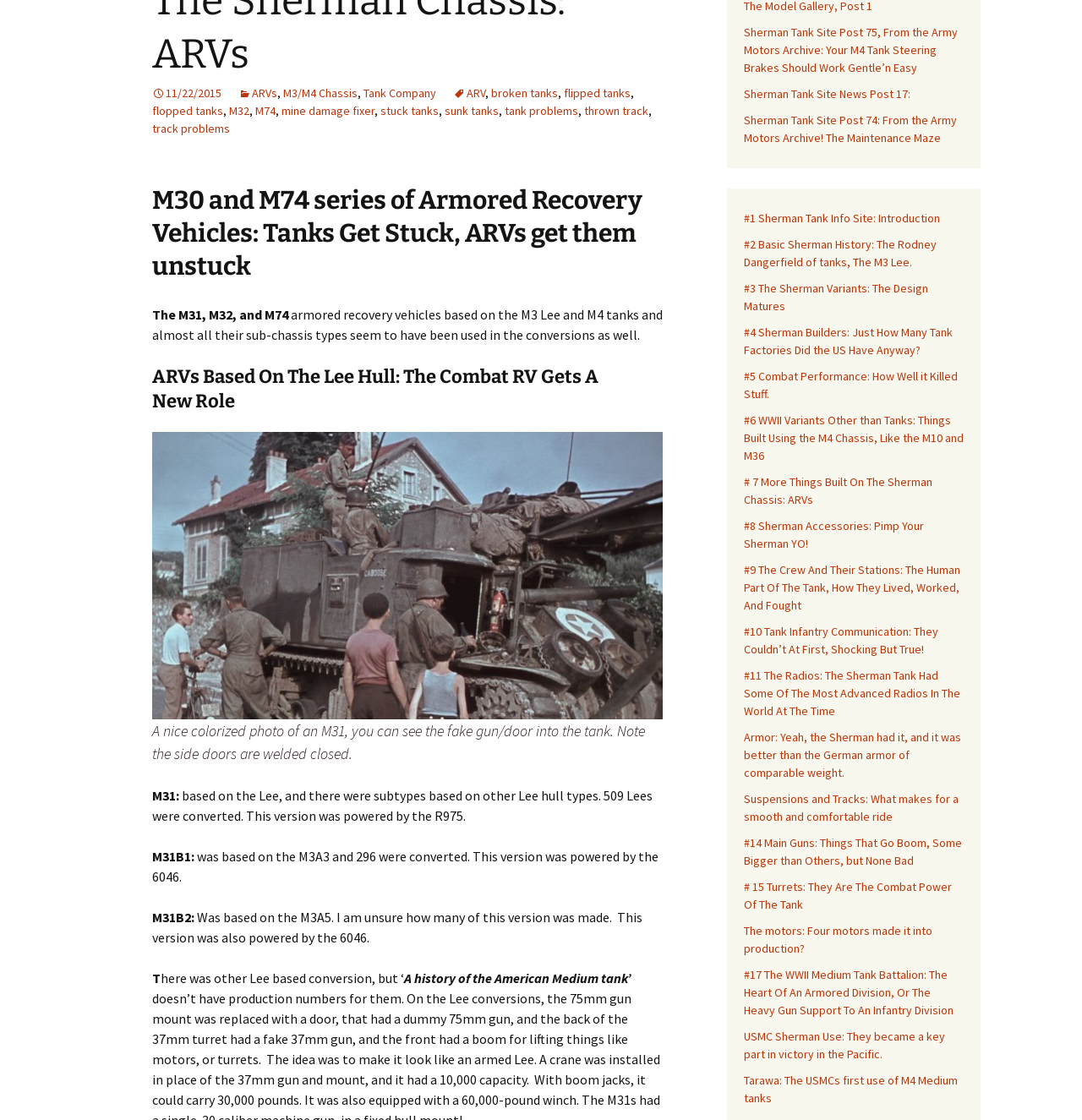Provide the bounding box coordinates for the UI element that is described as: "The Sherman Tank Glossary.".

[0.078, 0.189, 0.234, 0.234]